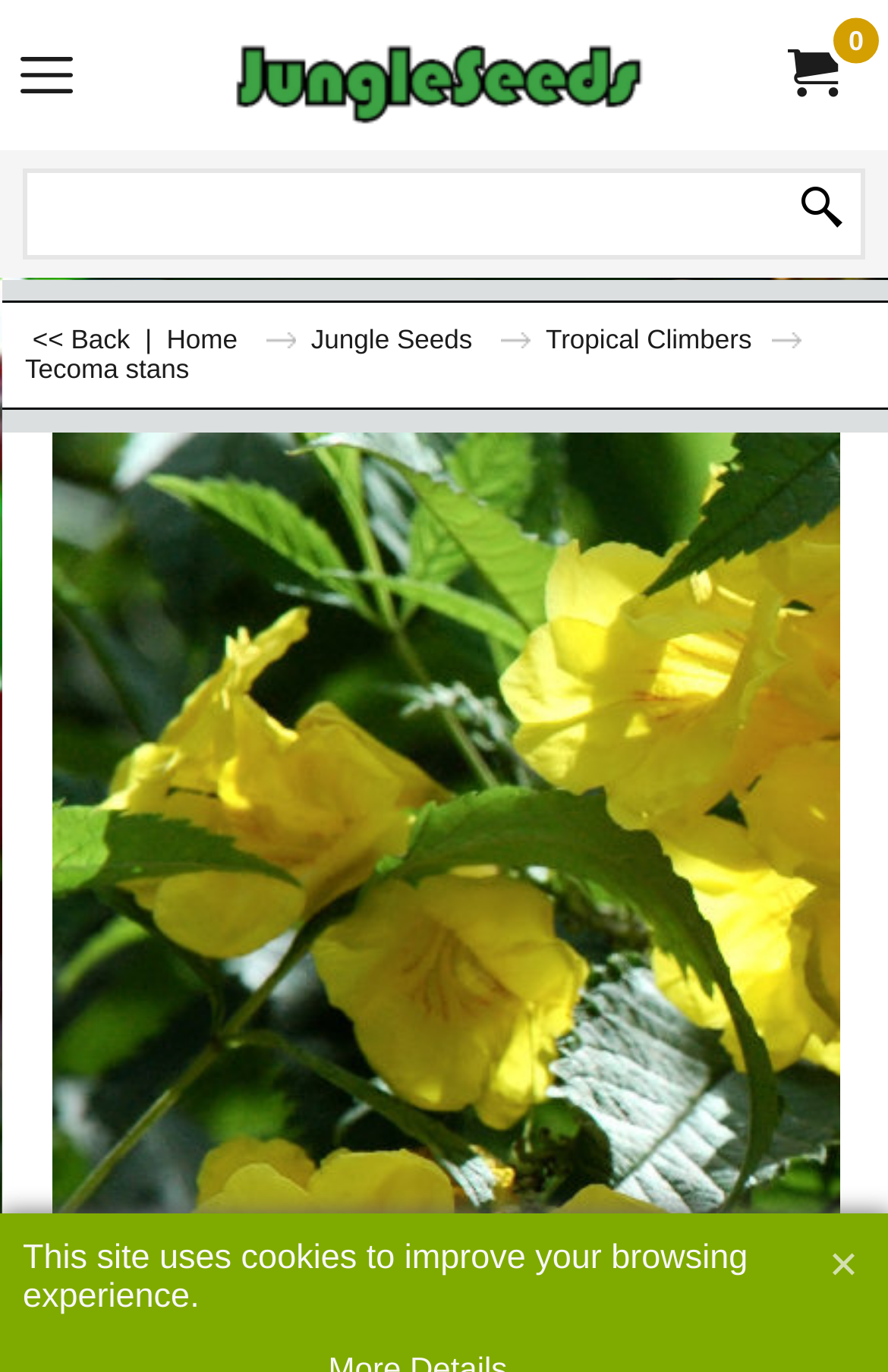Construct a comprehensive description capturing every detail on the webpage.

The webpage appears to be a product page for Trumpet Bush seeds, with a focus on navigation and search functionality. At the top left, there is a "Menu" link accompanied by a small image. To the right of this, there is a long link that spans most of the width of the page. 

On the top right, there is a search box that takes up most of the width, allowing users to search for specific products. Next to the search box, there is a button with an icon. Below the search box, there is a row of links, including "Back", "Home", "Jungle Seeds", and "Tropical Climbers". 

The main content of the page is headed by a title, "Tecoma stans", which is located below the navigation links. At the very bottom of the page, there is a notice about the site using cookies to improve the browsing experience. In the bottom right corner, there is a small button with an icon.